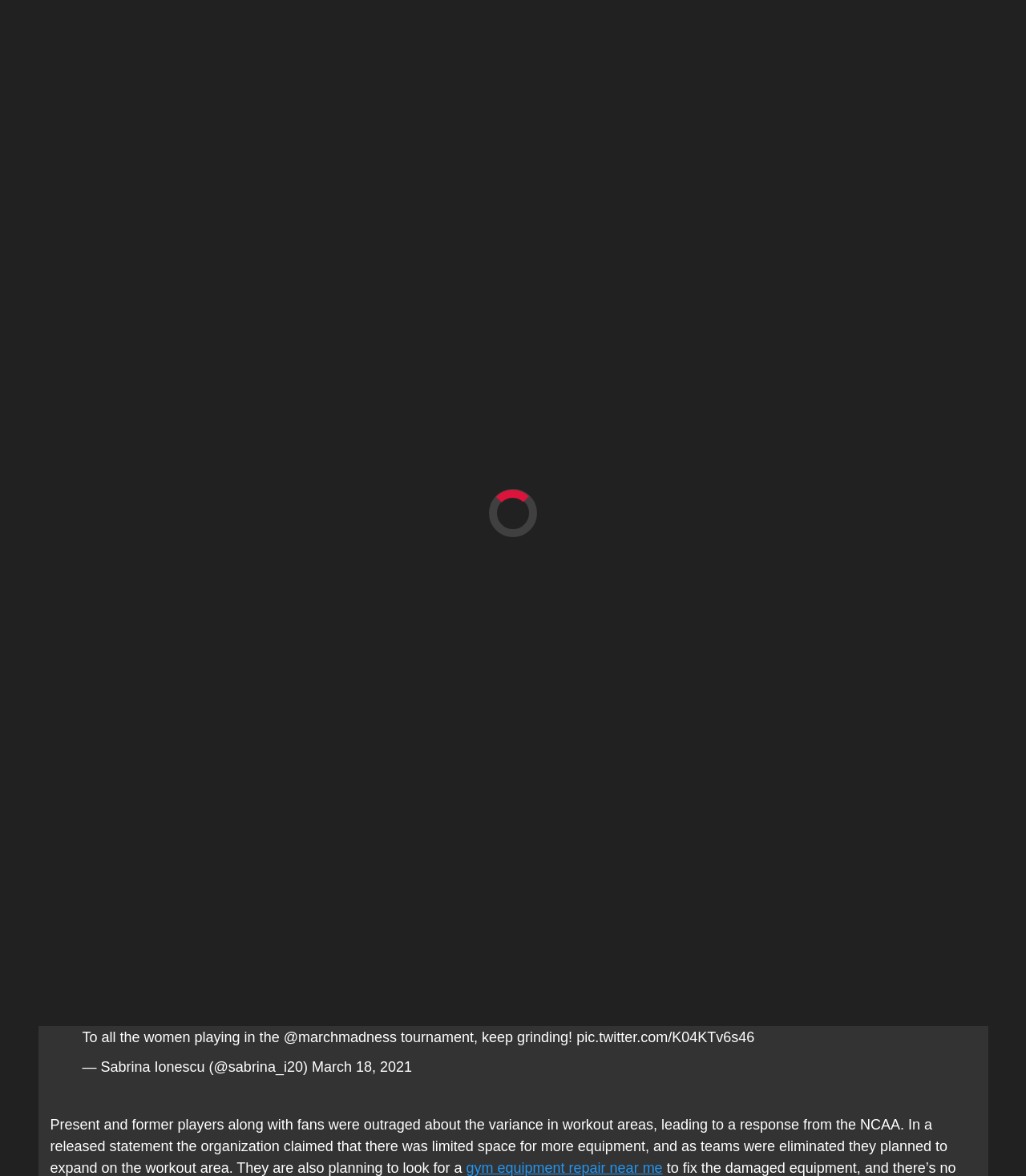Predict the bounding box of the UI element based on the description: "Featured". The coordinates should be four float numbers between 0 and 1, formatted as [left, top, right, bottom].

[0.049, 0.285, 0.095, 0.296]